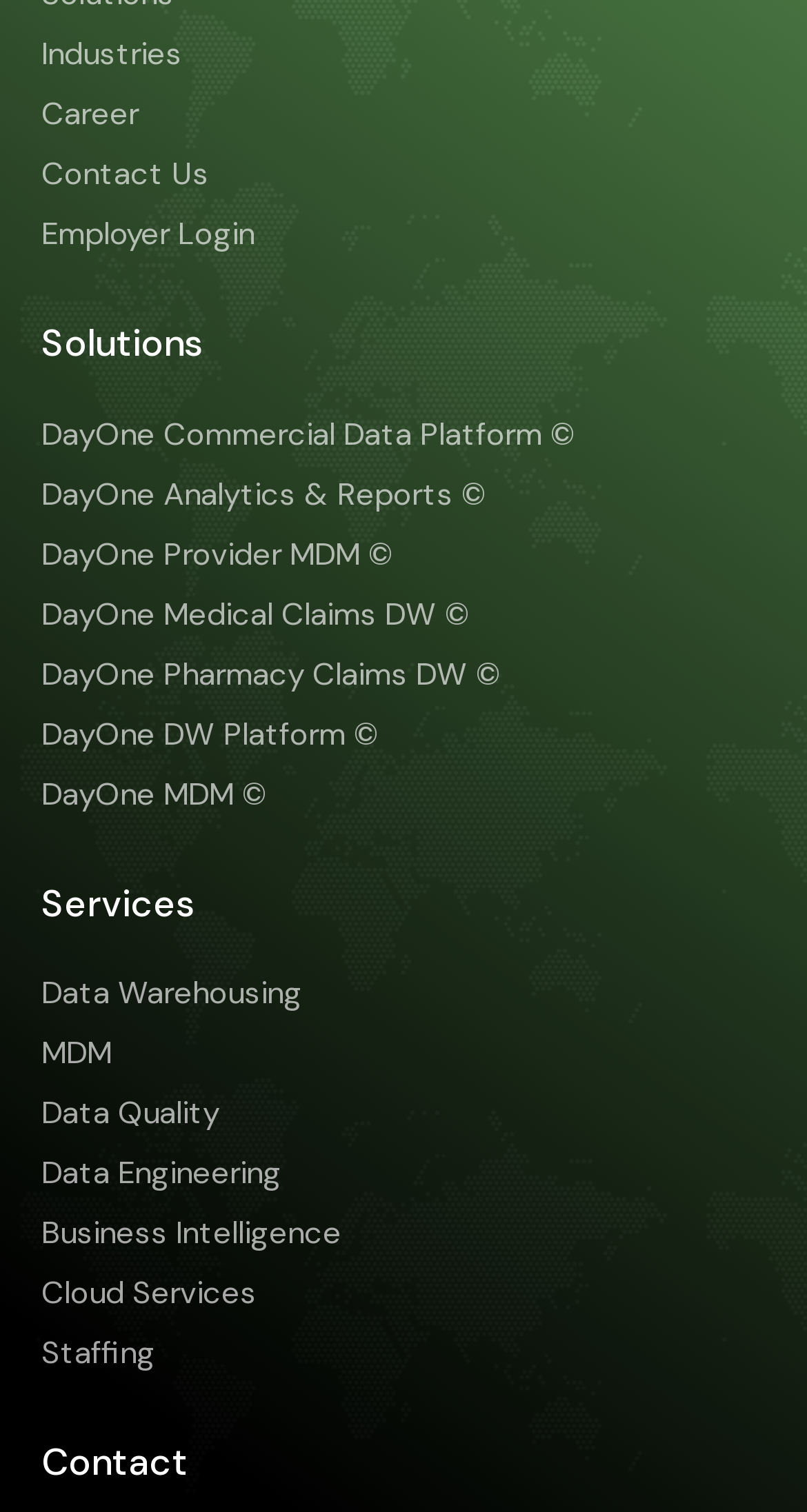Determine the bounding box coordinates of the clickable element to complete this instruction: "View DayOne Commercial Data Platform". Provide the coordinates in the format of four float numbers between 0 and 1, [left, top, right, bottom].

[0.051, 0.271, 0.949, 0.303]